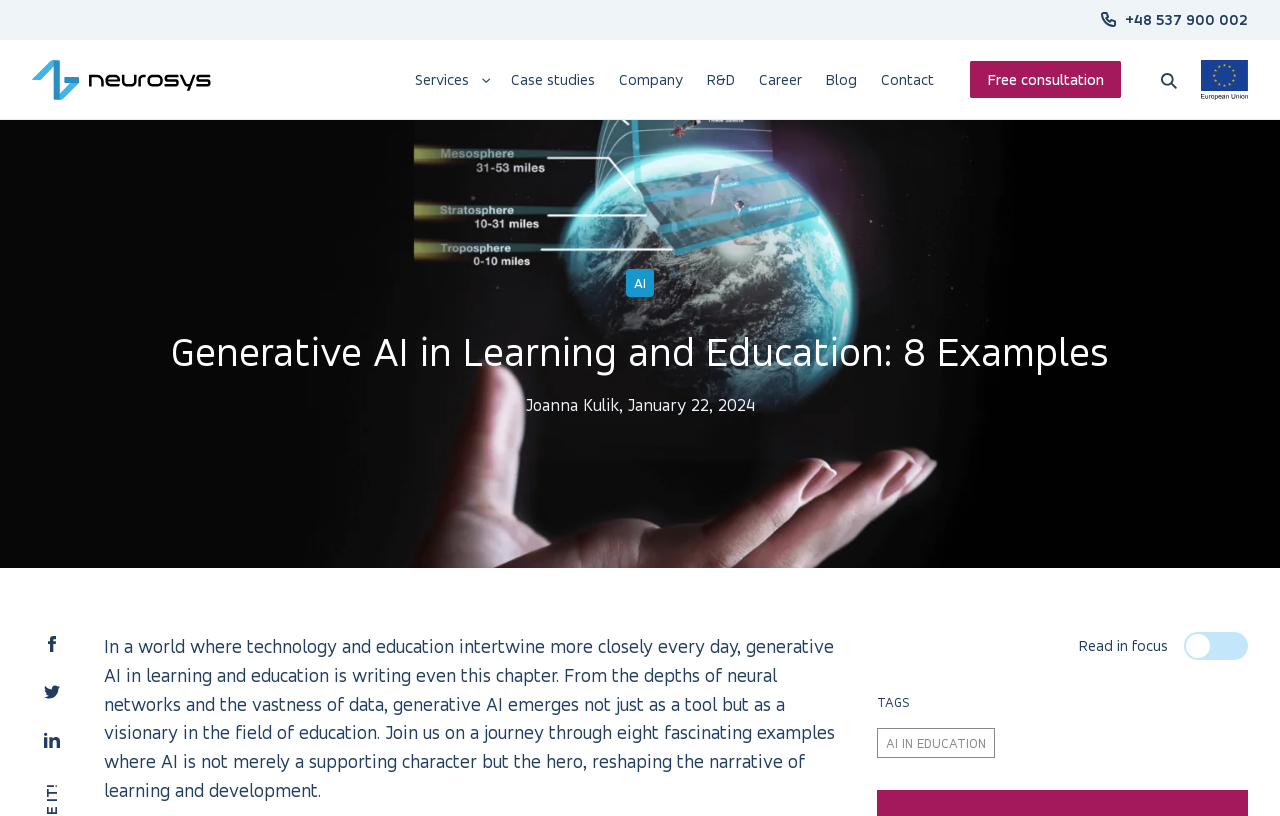Please give a one-word or short phrase response to the following question: 
What is the company name in the top-left corner?

NeuroSYS